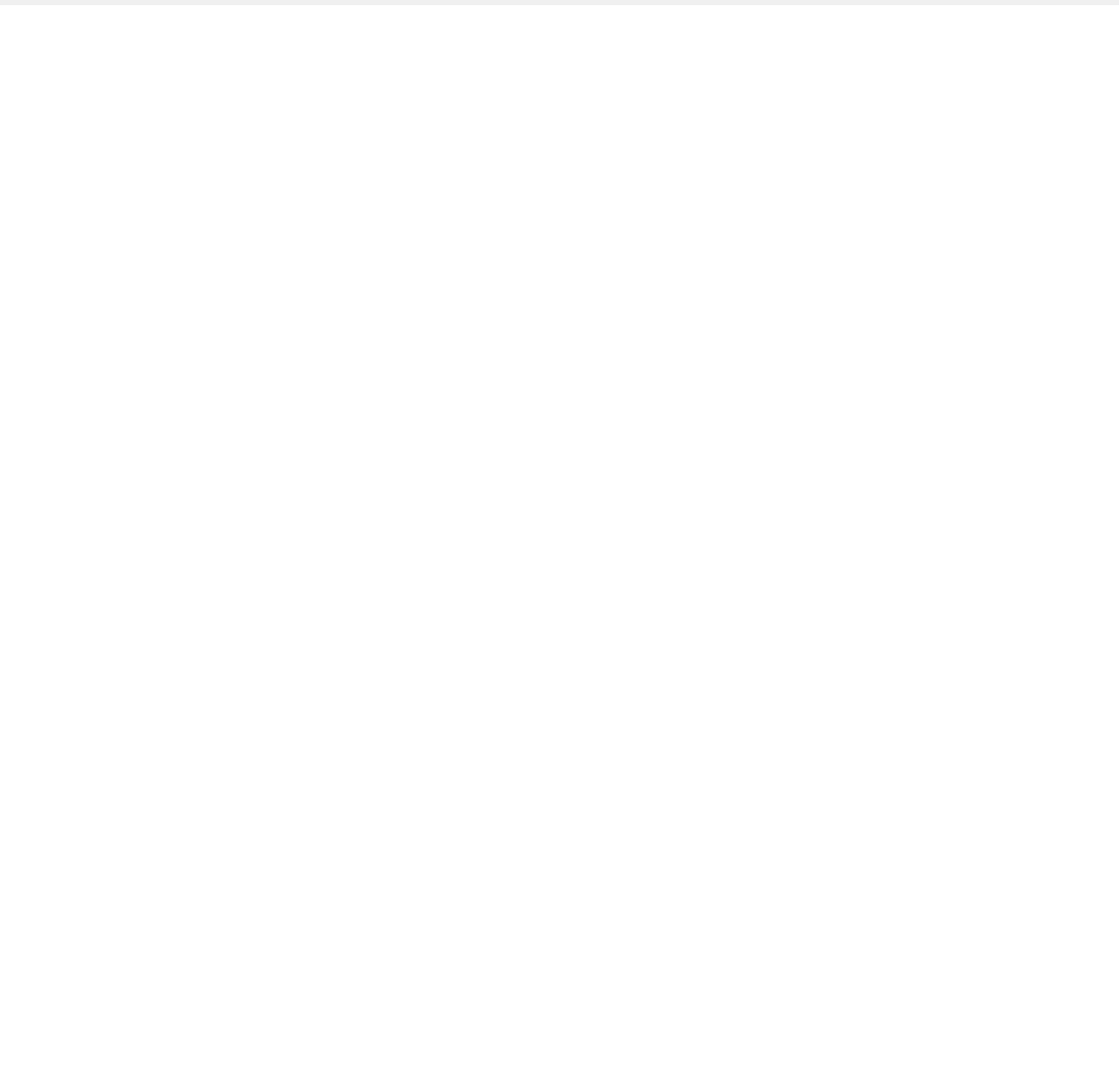Respond to the question below with a concise word or phrase:
What social media platforms can users access from the footer?

Instagram, TikTok, Discord, Twitter, YouTube, Facebook